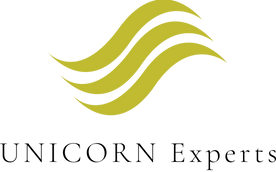What type of font is used for the name?
Using the information from the image, provide a comprehensive answer to the question.

The name 'UNICORN Experts' is elegantly inscribed in a modern, sans-serif font, emphasizing professionalism and expertise.